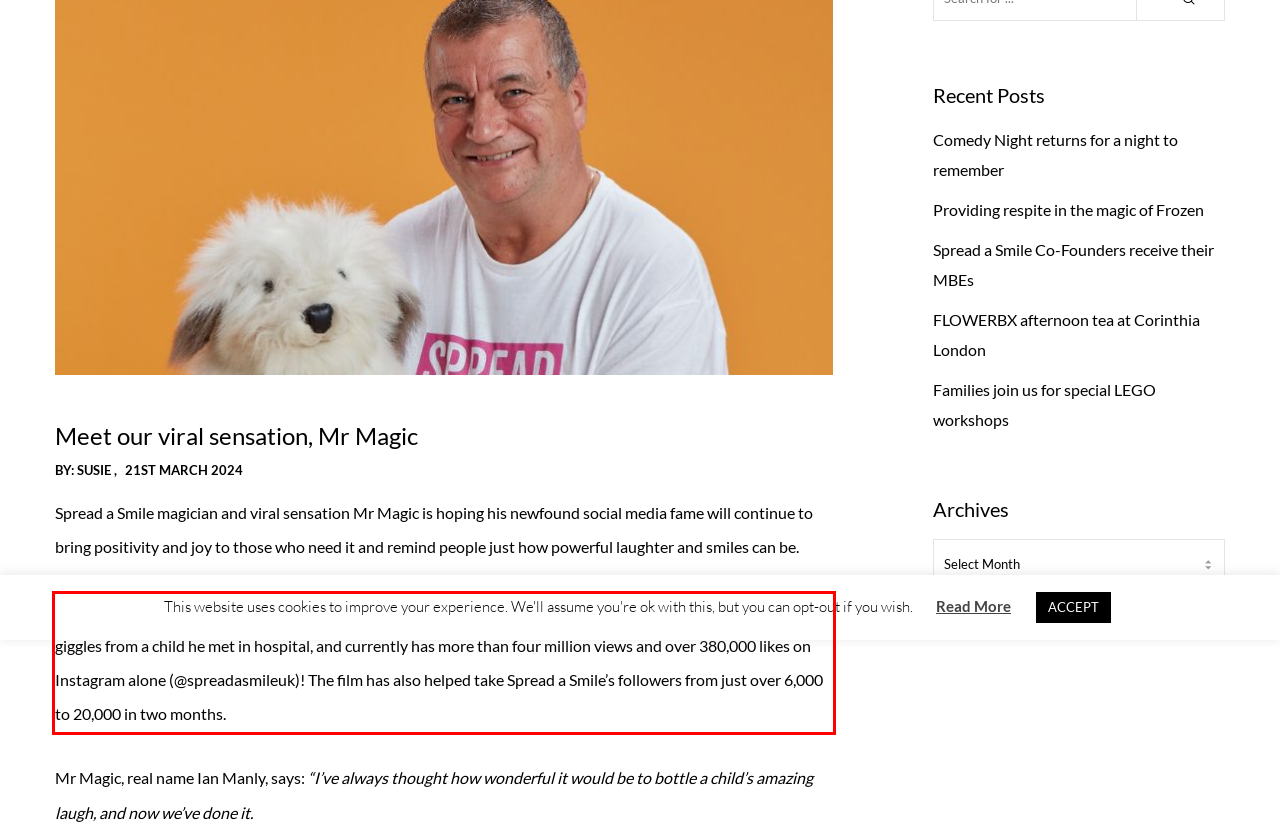There is a UI element on the webpage screenshot marked by a red bounding box. Extract and generate the text content from within this red box.

Mr Magic’s clip of a cheeky magic wand that refused to be put away earned a rippling, unfettered belly laugh of giggles from a child he met in hospital, and currently has more than four million views and over 380,000 likes on Instagram alone (@spreadasmileuk)! The film has also helped take Spread a Smile’s followers from just over 6,000 to 20,000 in two months.